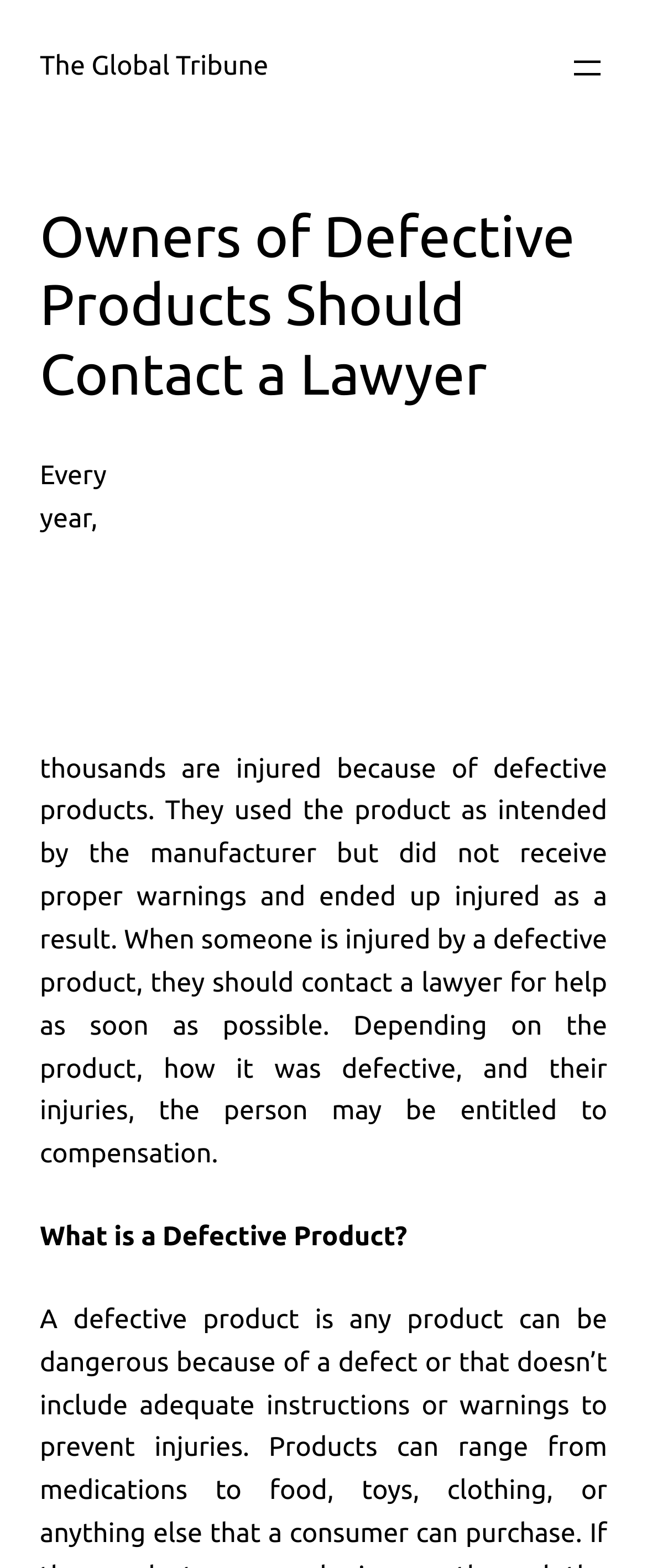From the given element description: "aria-label="Open menu"", find the bounding box for the UI element. Provide the coordinates as four float numbers between 0 and 1, in the order [left, top, right, bottom].

[0.877, 0.03, 0.938, 0.056]